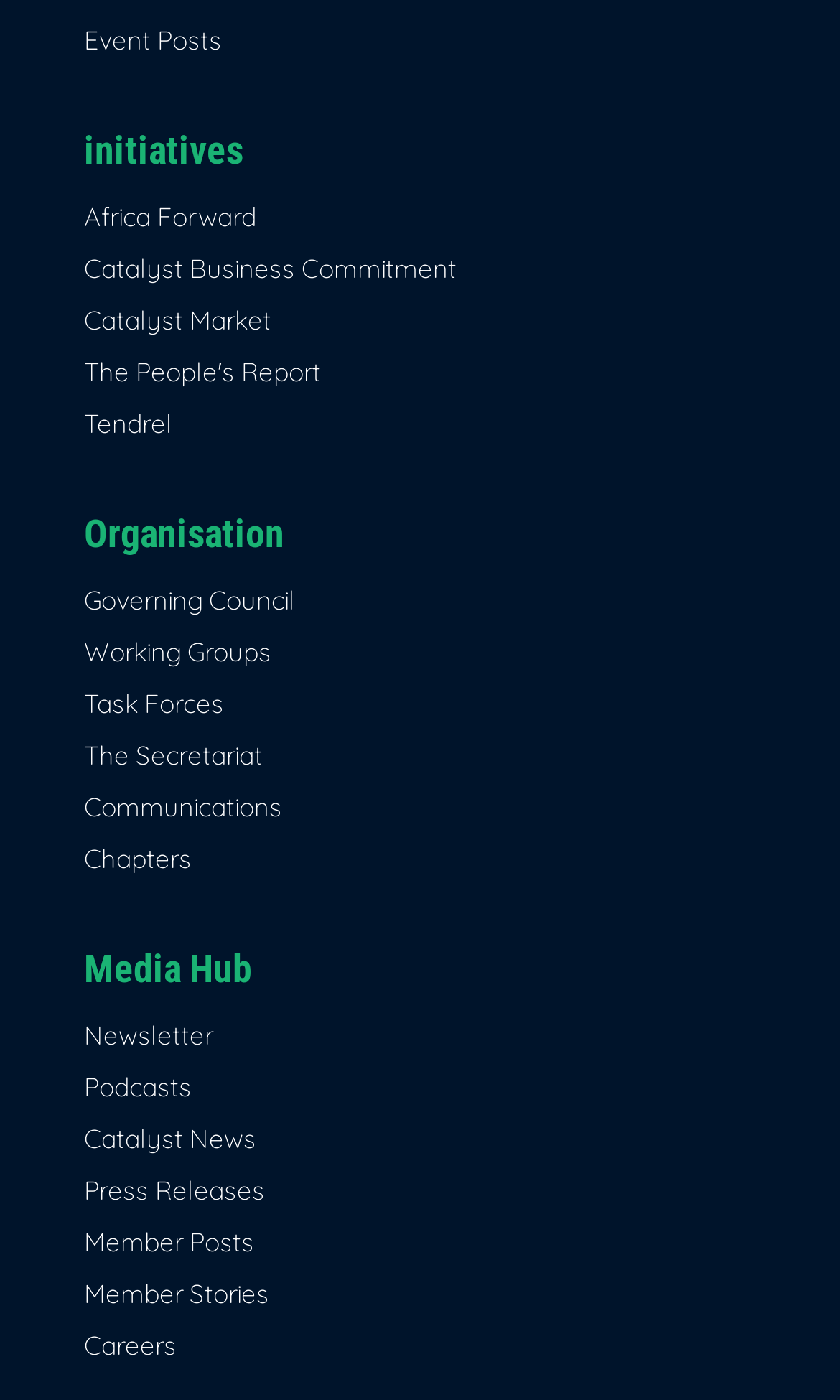Provide the bounding box coordinates for the area that should be clicked to complete the instruction: "View Event Posts".

[0.1, 0.017, 0.264, 0.04]